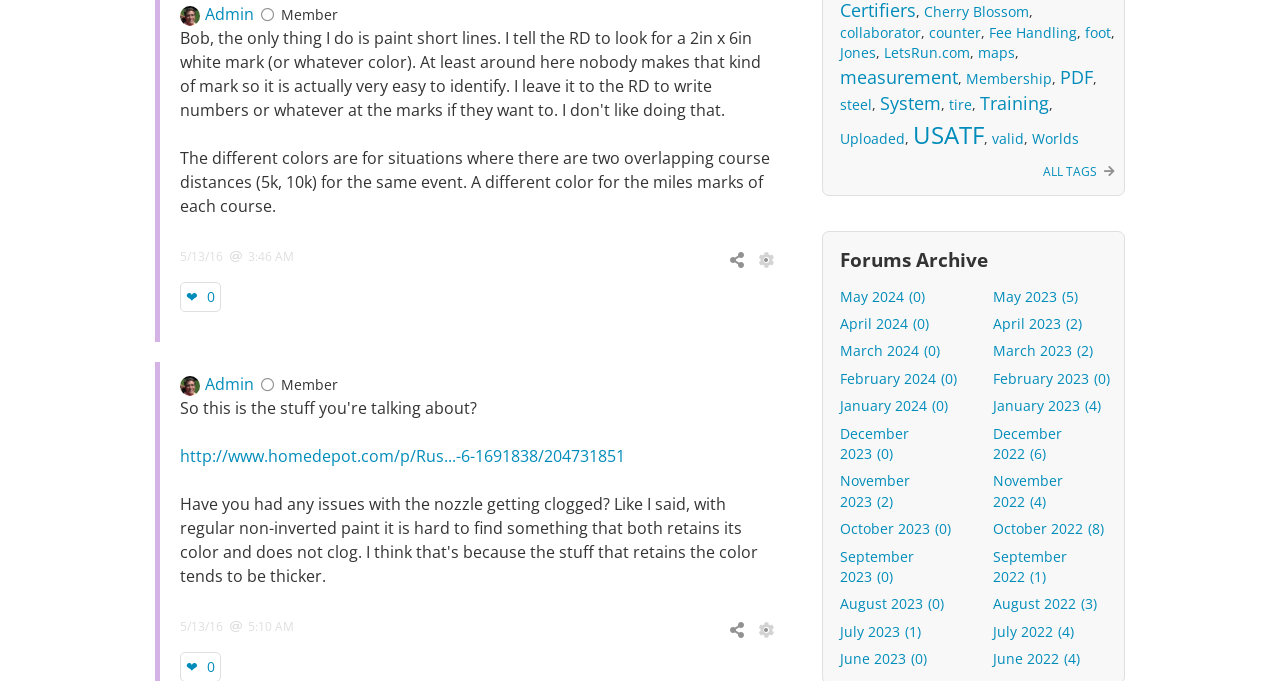Determine the bounding box coordinates for the HTML element mentioned in the following description: "foot". The coordinates should be a list of four floats ranging from 0 to 1, represented as [left, top, right, bottom].

[0.847, 0.034, 0.868, 0.062]